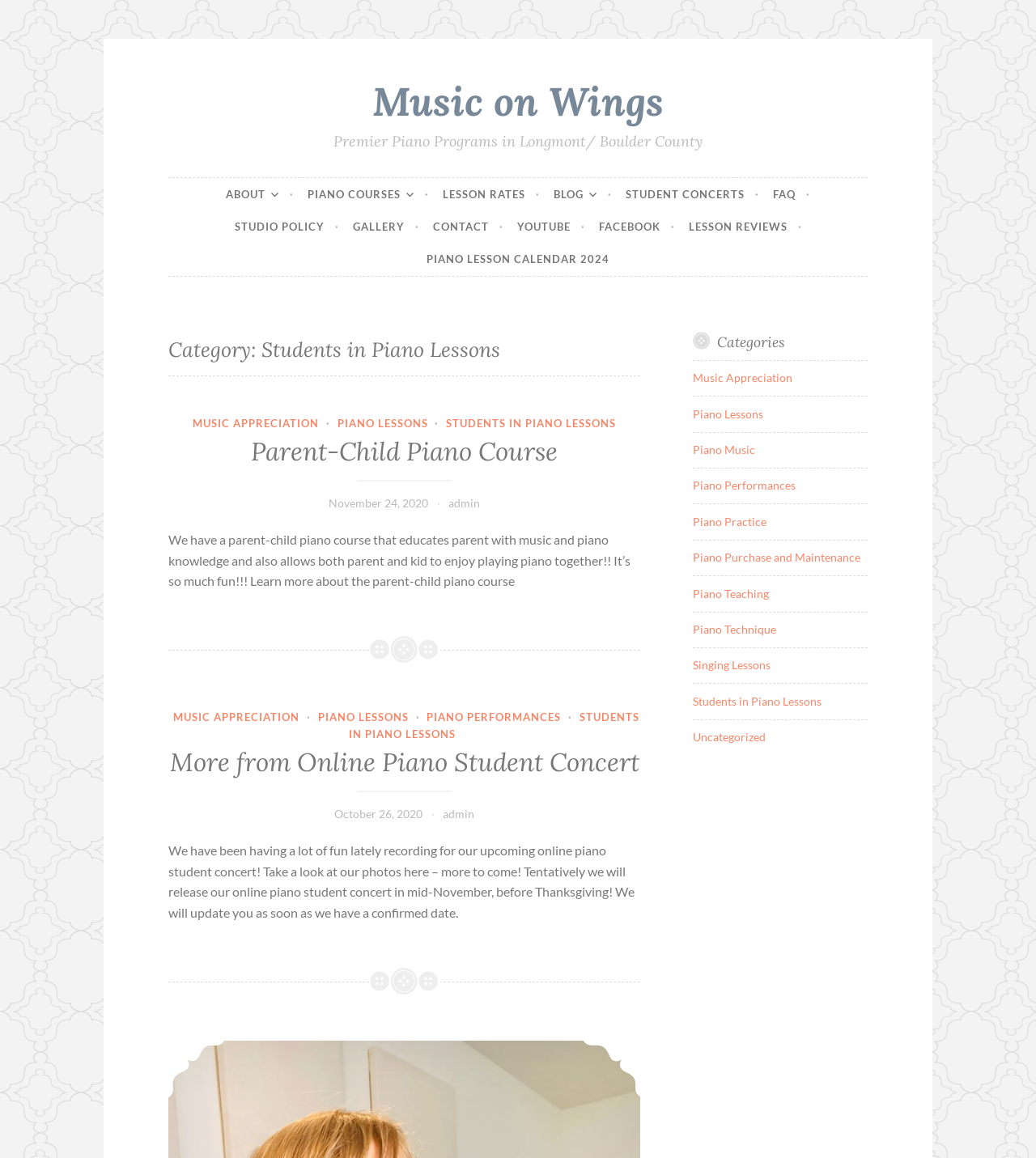Please identify the bounding box coordinates of the element I should click to complete this instruction: 'Click on ABOUT'. The coordinates should be given as four float numbers between 0 and 1, like this: [left, top, right, bottom].

[0.218, 0.154, 0.284, 0.182]